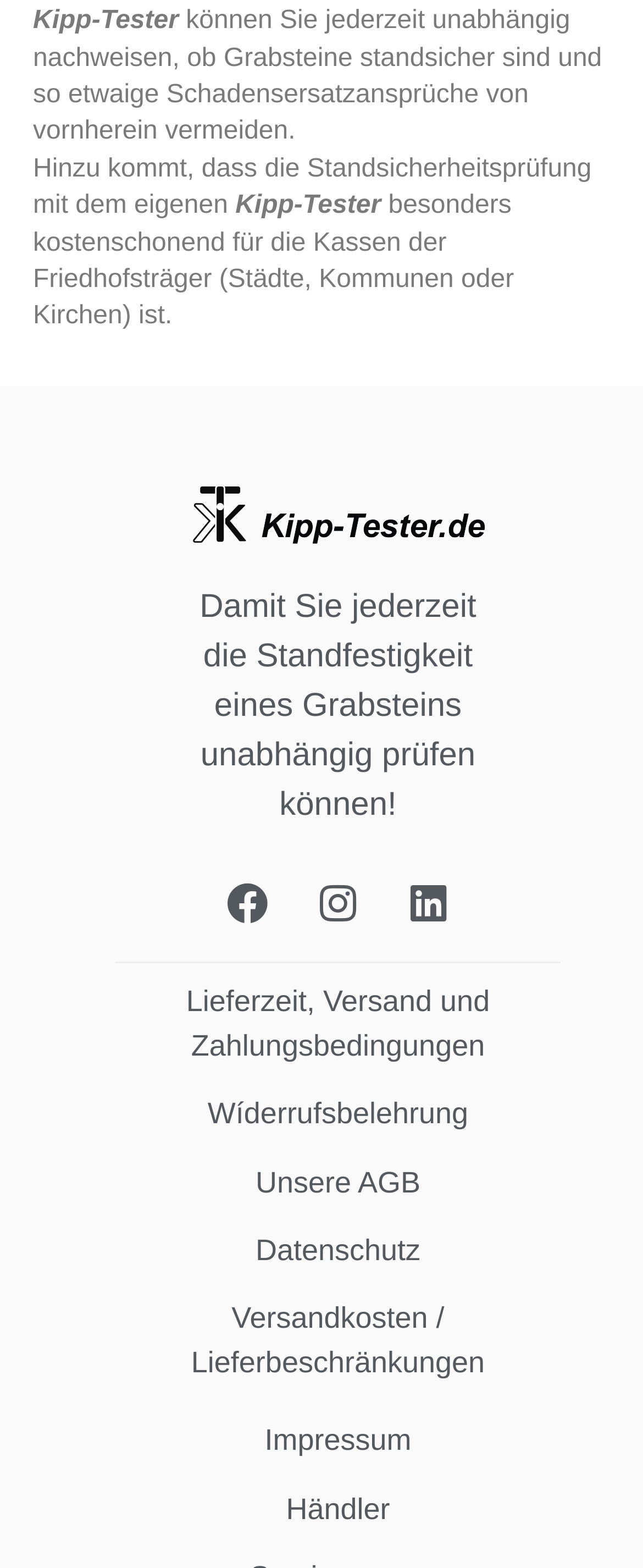Indicate the bounding box coordinates of the element that must be clicked to execute the instruction: "Click on the Facebook link". The coordinates should be given as four float numbers between 0 and 1, i.e., [left, top, right, bottom].

[0.321, 0.77, 0.449, 0.822]